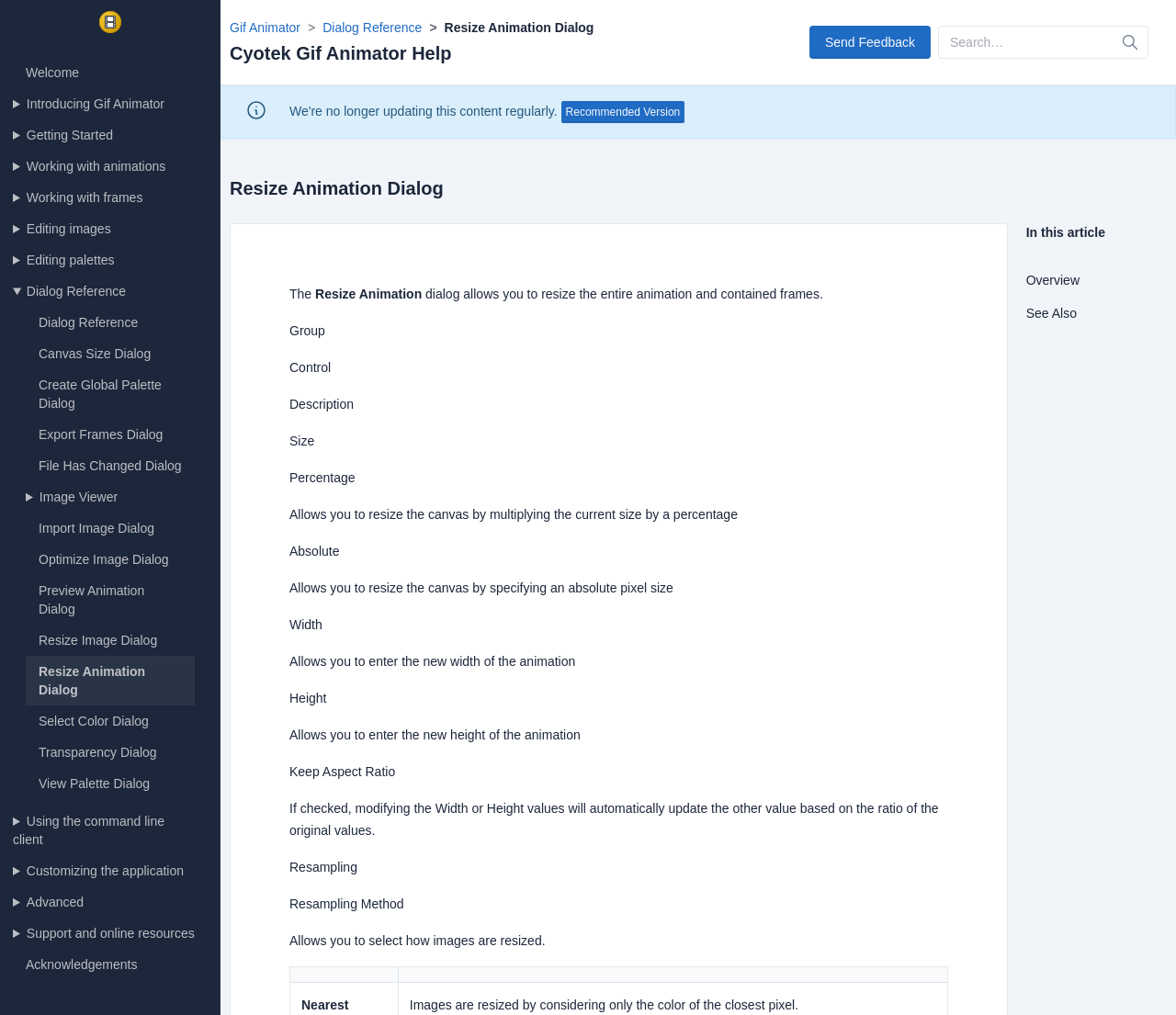Identify the bounding box coordinates of the area you need to click to perform the following instruction: "Click on the 'Dialog Reference' link".

[0.033, 0.31, 0.117, 0.325]